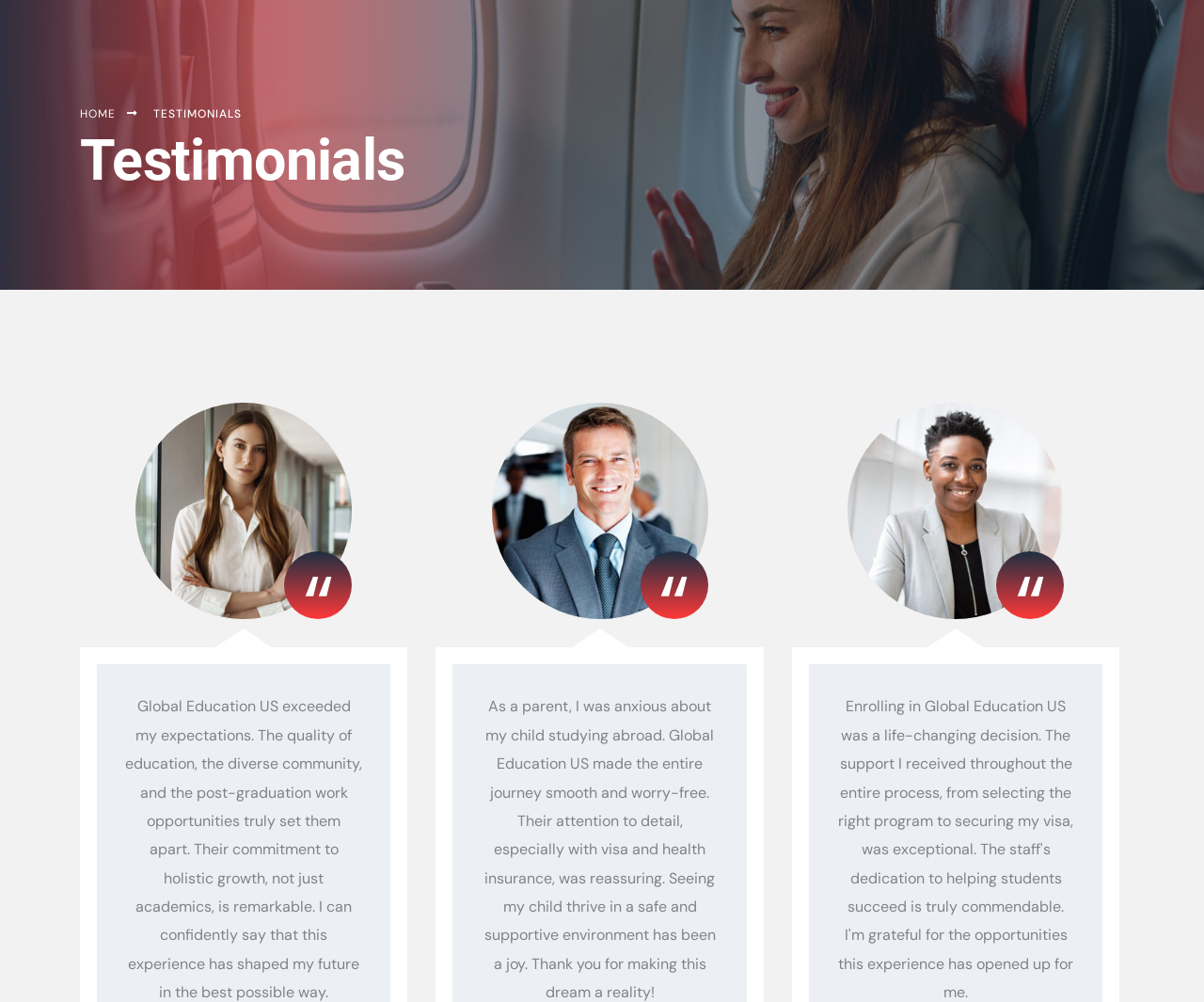Please reply to the following question using a single word or phrase: 
What is the first breadcrumb link?

HOME